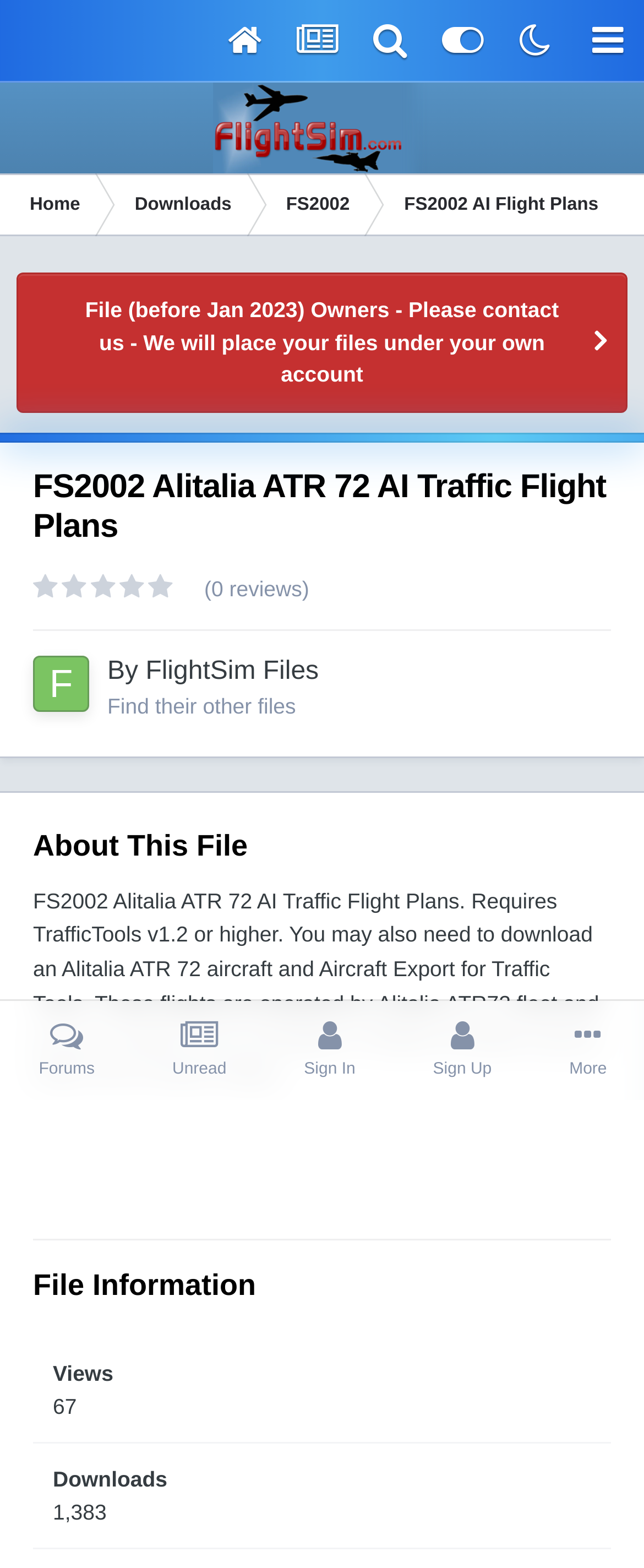What is the category of this file?
Based on the image, respond with a single word or phrase.

FS2002 AI Flight Plans